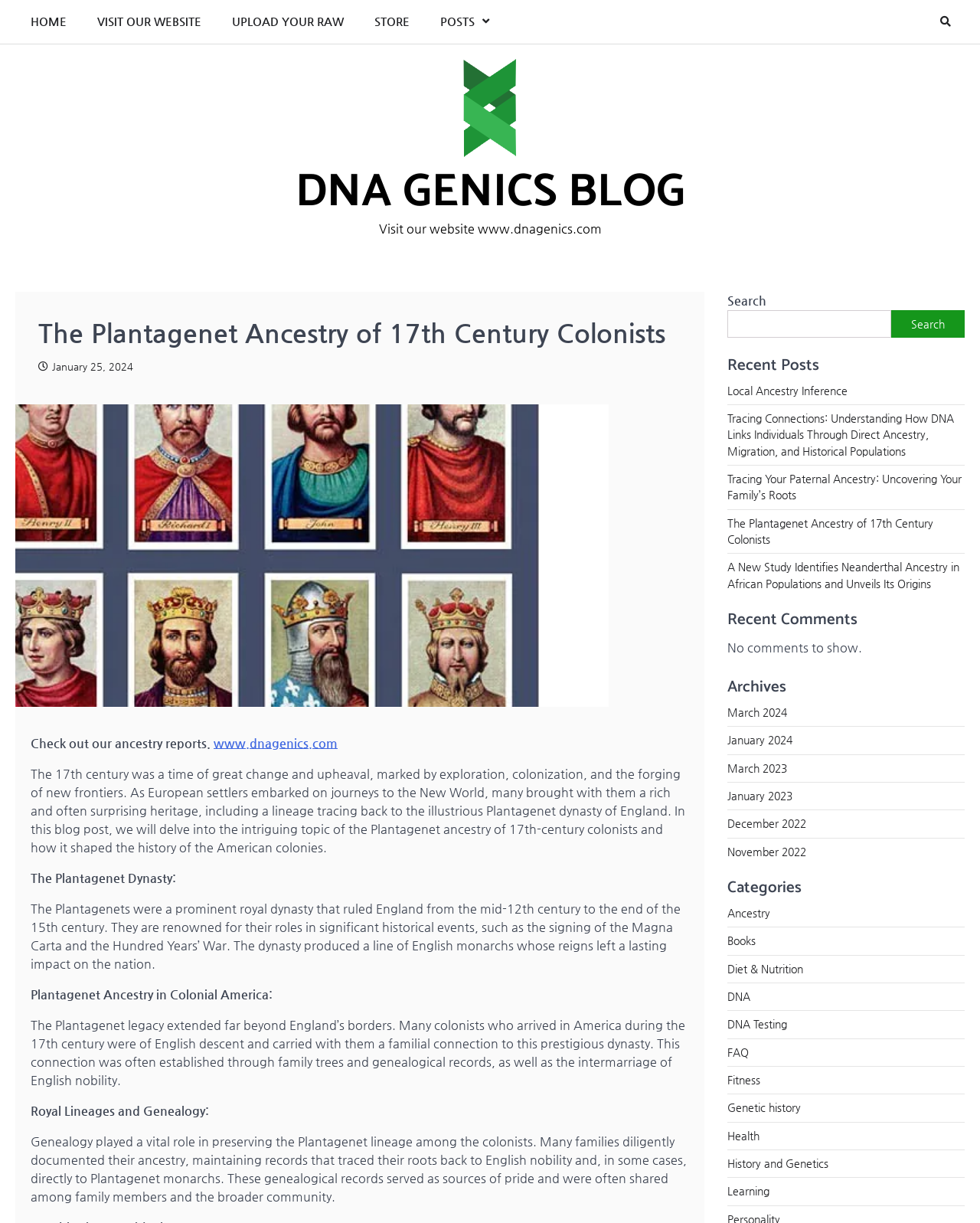What is the name of the blog?
Answer the question with a detailed and thorough explanation.

I found the answer by looking at the text content of the image element with the description 'DNA GENICS BLOG' and also the link element with the same description.